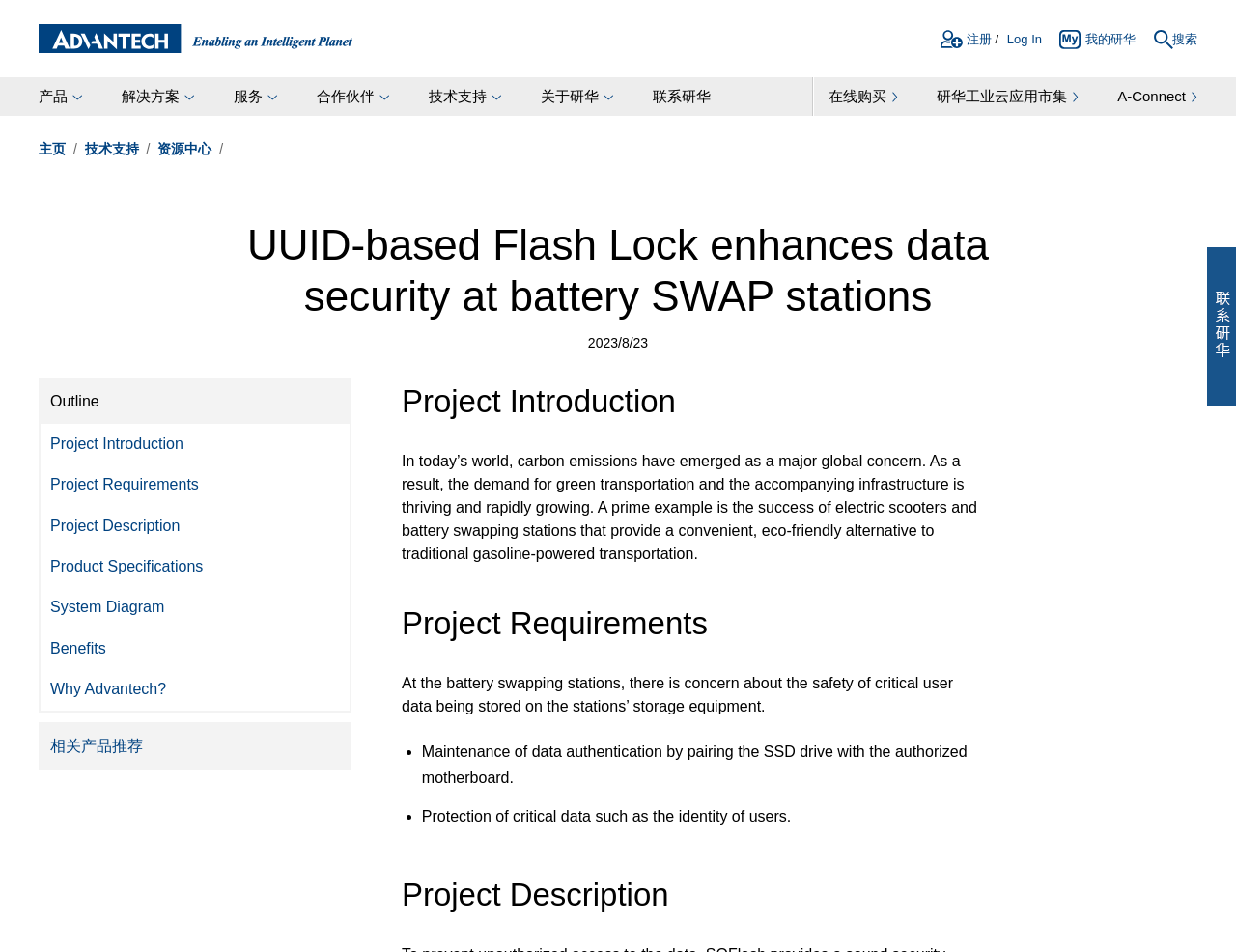Determine the bounding box coordinates of the section to be clicked to follow the instruction: "go to Advantech homepage". The coordinates should be given as four float numbers between 0 and 1, formatted as [left, top, right, bottom].

[0.031, 0.025, 0.285, 0.056]